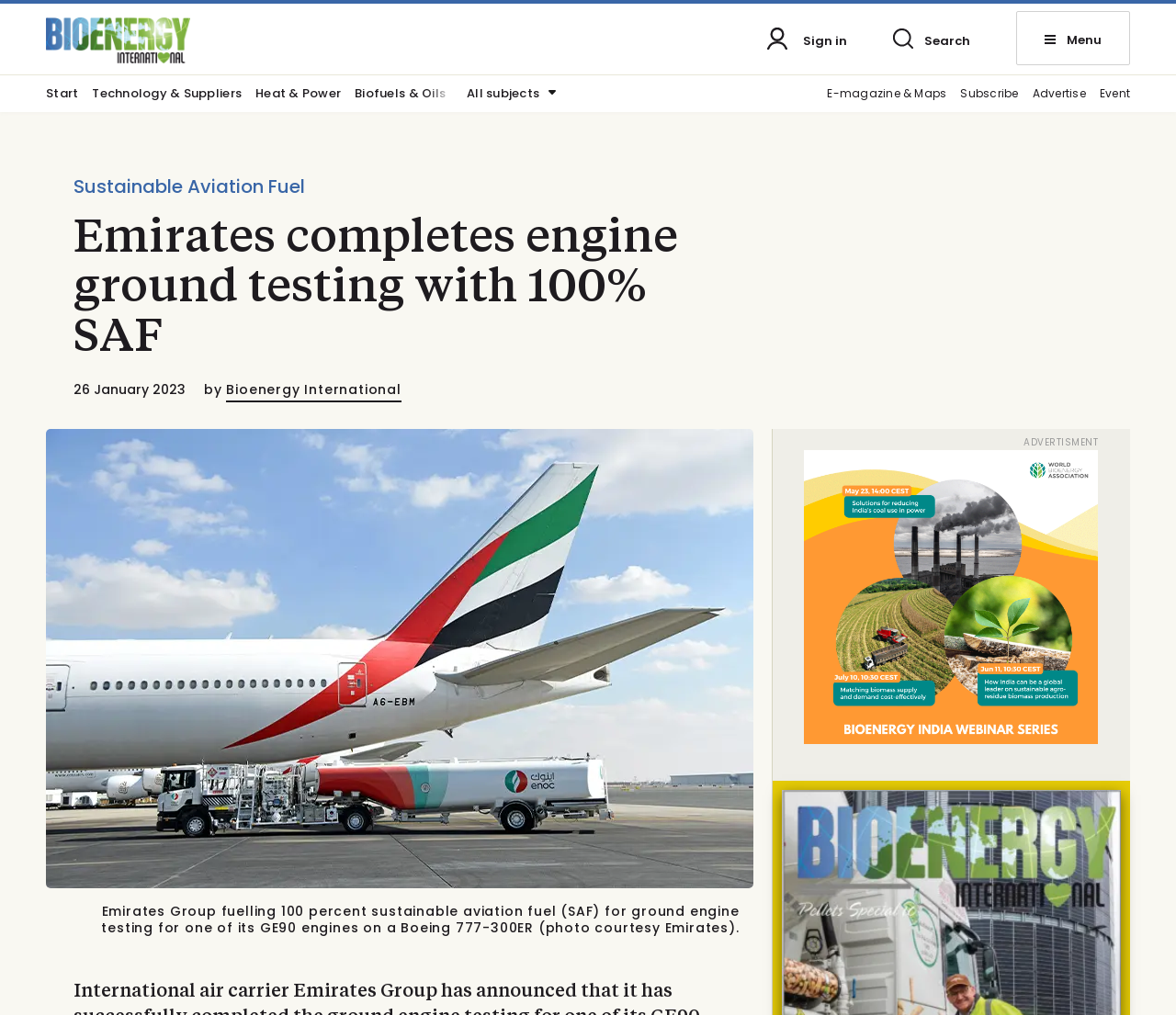Please identify the bounding box coordinates of the element's region that should be clicked to execute the following instruction: "Go to Technology & Suppliers". The bounding box coordinates must be four float numbers between 0 and 1, i.e., [left, top, right, bottom].

[0.078, 0.086, 0.206, 0.11]